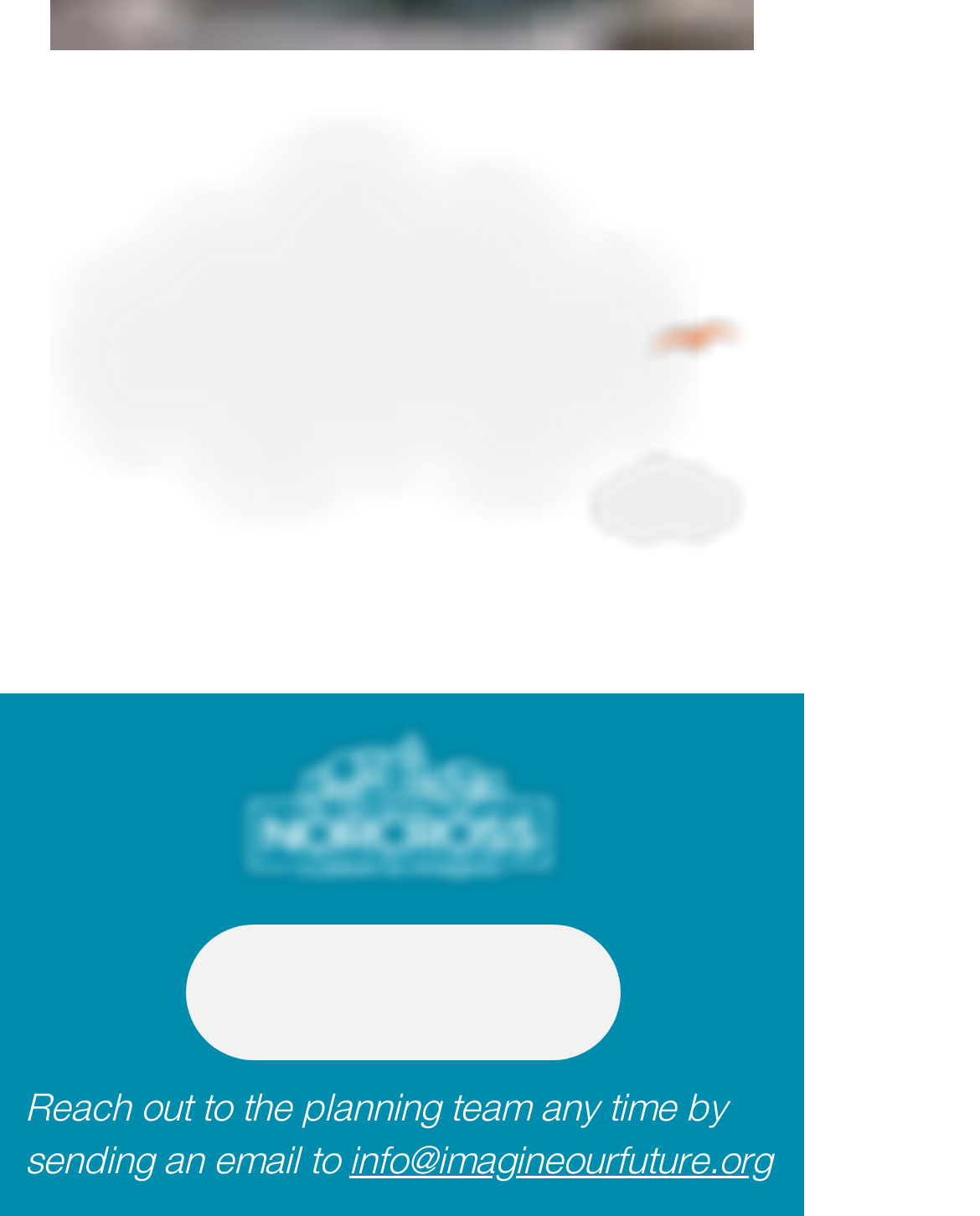Where is the 'Social Bar' located?
Refer to the image and provide a thorough answer to the question.

The 'Social Bar' is located at the bottom of the webpage, as indicated by its bounding box coordinates [0.233, 0.779, 0.579, 0.851], which shows it is positioned near the bottom of the page.